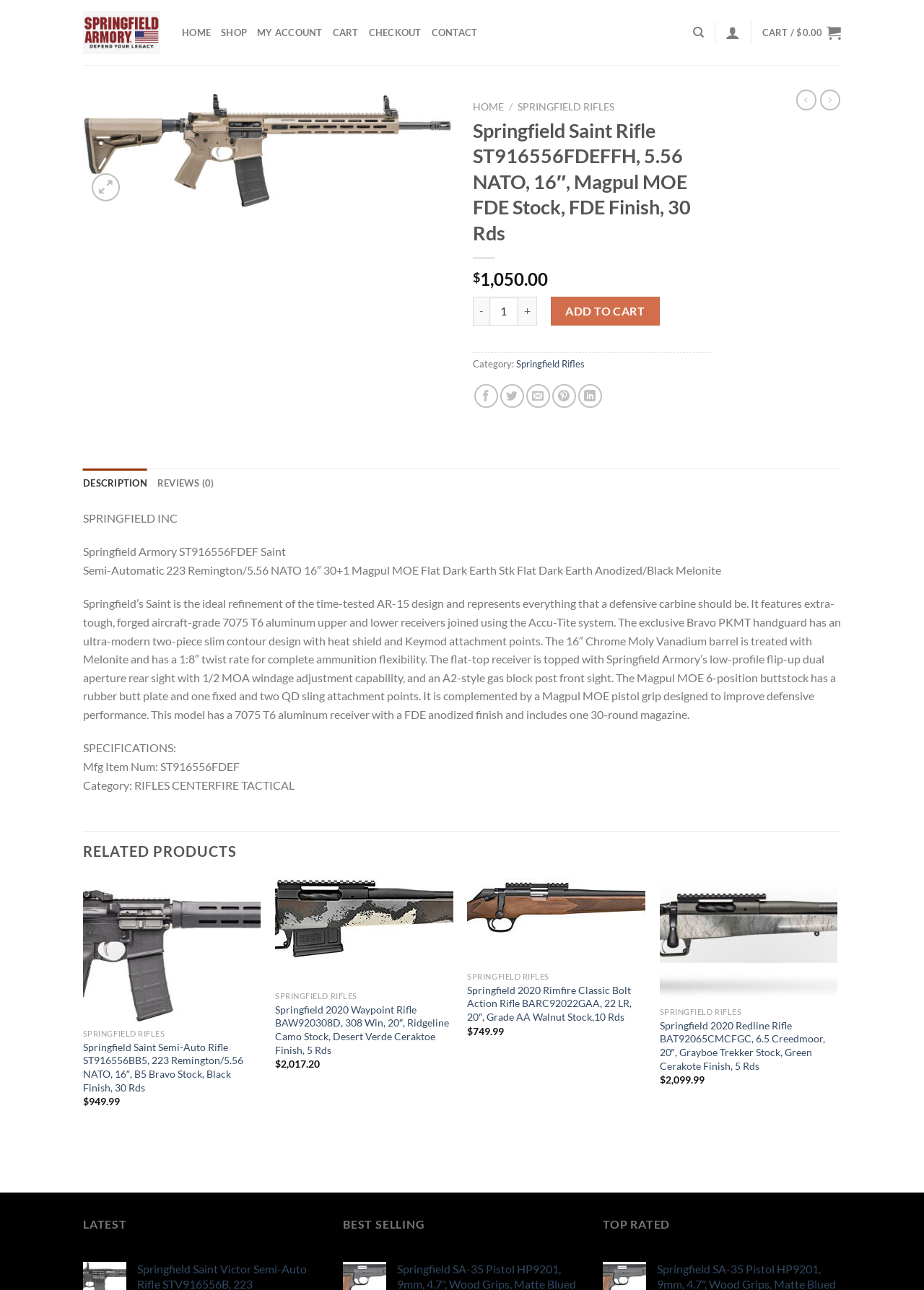Please find the bounding box coordinates of the element that must be clicked to perform the given instruction: "Search for products". The coordinates should be four float numbers from 0 to 1, i.e., [left, top, right, bottom].

[0.75, 0.014, 0.762, 0.036]